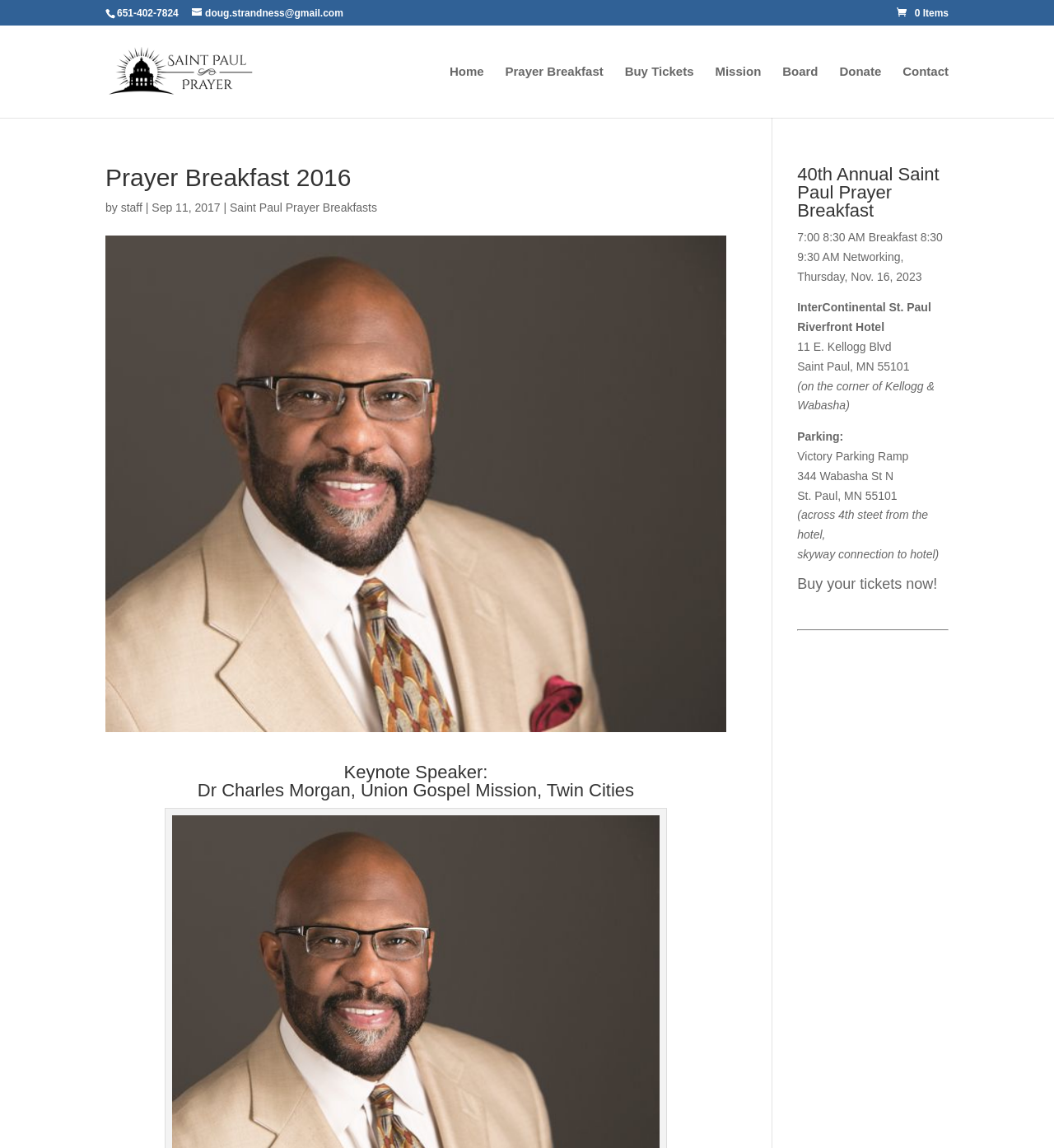Elaborate on the information and visuals displayed on the webpage.

The webpage appears to be an event page for the 40th Annual Saint Paul Prayer Breakfast, featuring Dr. Charles Morgan as the keynote speaker. At the top of the page, there is a row of links, including "Home", "Prayer Breakfast", "Buy Tickets", "Mission", "Board", "Donate", and "Contact". Below this, there is a heading that reads "Prayer Breakfast 2016" and an image of the Saint Paul Prayer logo.

To the right of the logo, there is a section with the title "Keynote Speaker: Dr Charles Morgan, Union Gospel Mission, Twin Cities" and an image of Dr. Morgan. Below this, there is a heading that reads "40th Annual Saint Paul Prayer Breakfast" and a section with details about the event, including the date, time, location, and parking information.

The event details are organized into several paragraphs, with the date and time listed first, followed by the location, which is the InterContinental St. Paul Riverfront Hotel. The address of the hotel is provided, along with a note about parking options, including a nearby parking ramp with a skyway connection to the hotel.

Finally, there is a call to action to "Buy your tickets now!" with a link to purchase tickets.